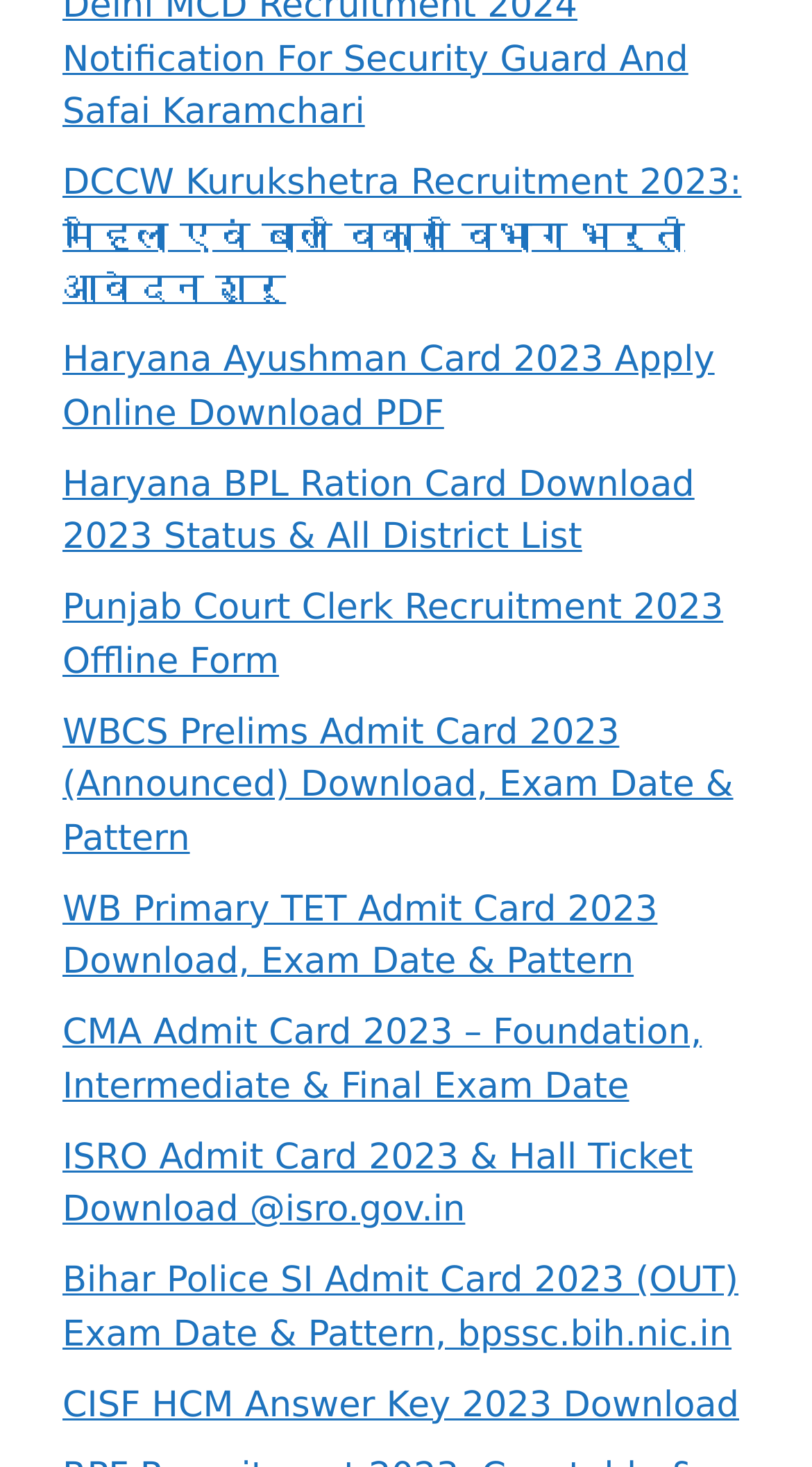Highlight the bounding box coordinates of the region I should click on to meet the following instruction: "Get Haryana BPL Ration Card 2023 Status".

[0.077, 0.316, 0.855, 0.381]